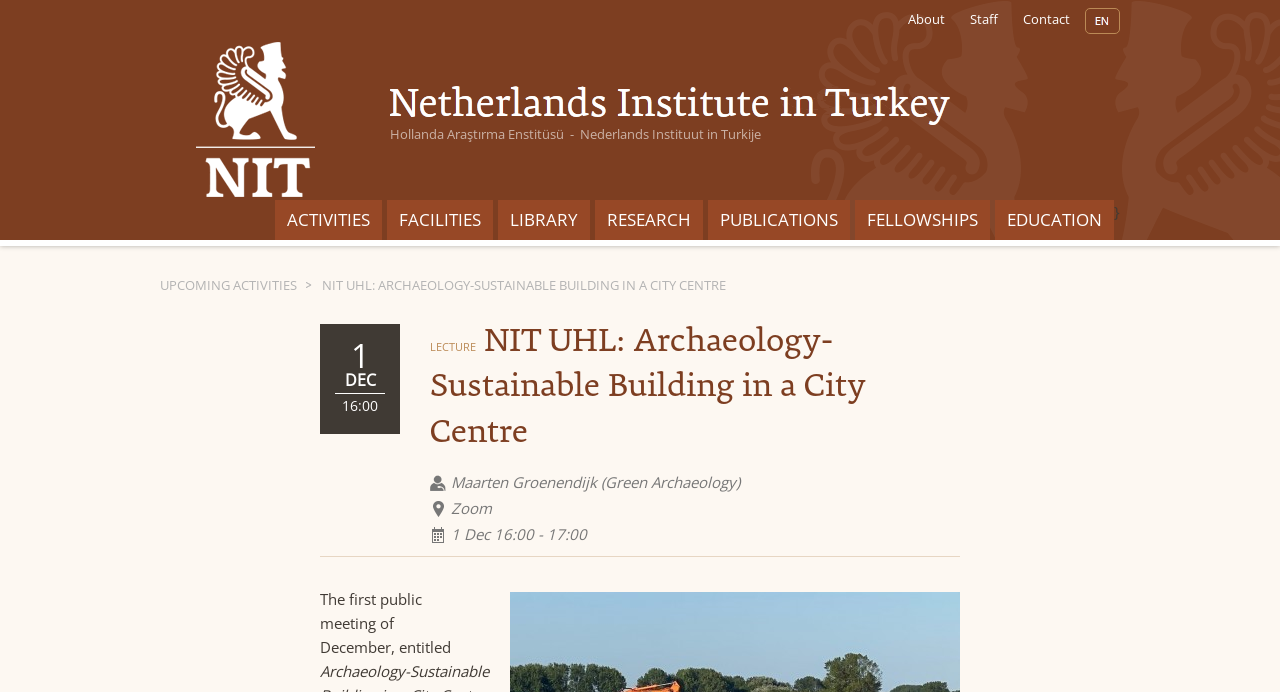Indicate the bounding box coordinates of the clickable region to achieve the following instruction: "click EN link."

[0.848, 0.013, 0.874, 0.048]